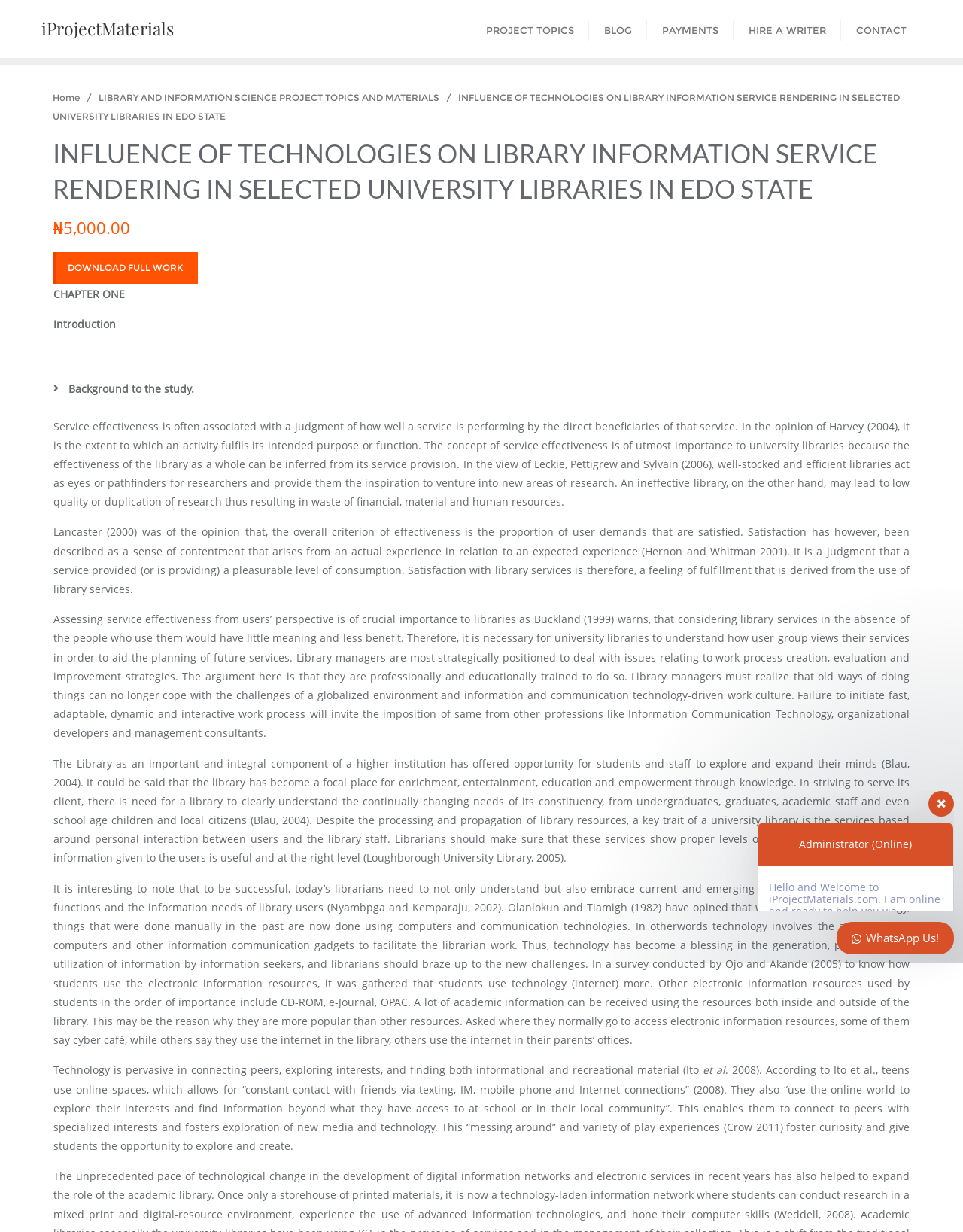Please determine the headline of the webpage and provide its content.

INFLUENCE OF TECHNOLOGIES ON LIBRARY INFORMATION SERVICE RENDERING IN SELECTED UNIVERSITY LIBRARIES IN EDO STATE